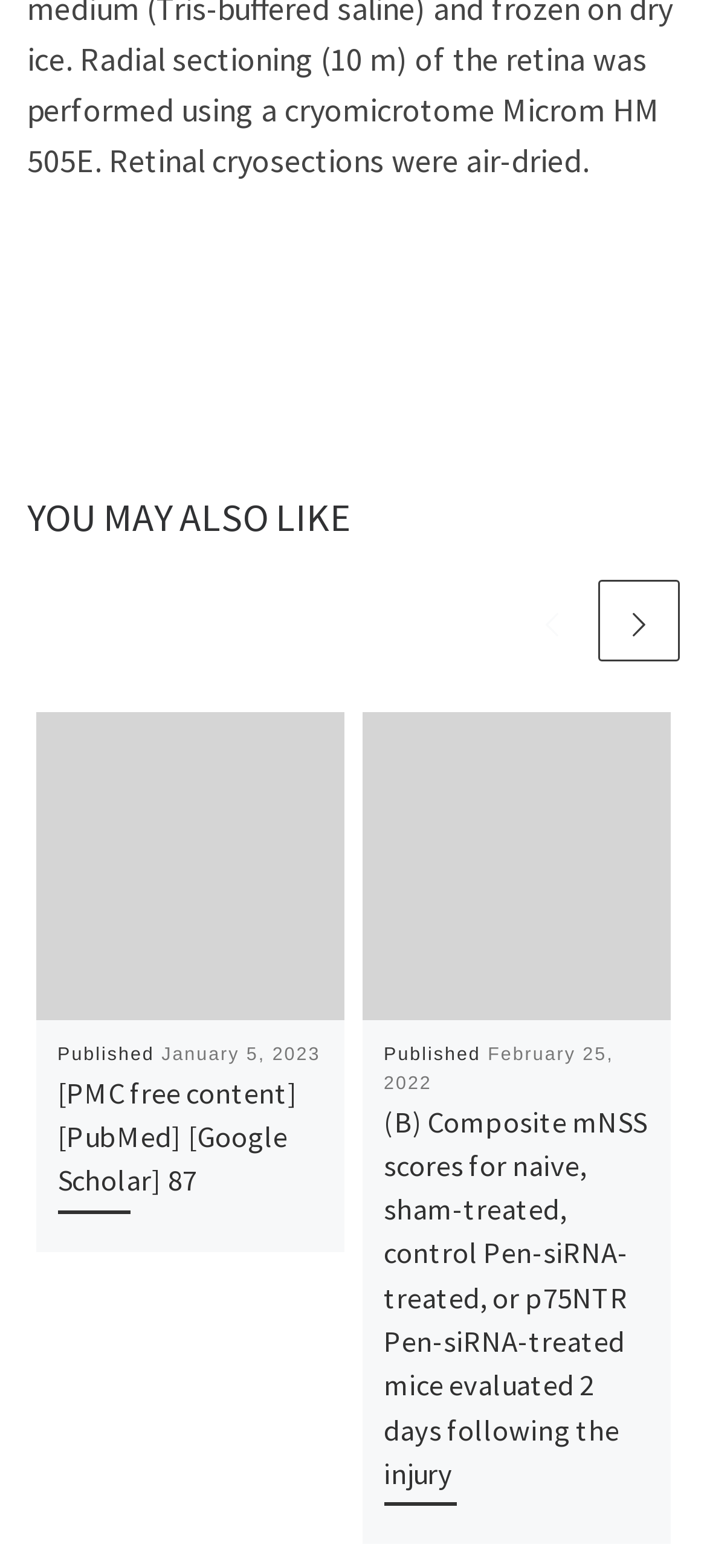What is the purpose of the icons?
Please craft a detailed and exhaustive response to the question.

I observed that the icons '' and '' are located next to the heading 'YOU MAY ALSO LIKE', and they seem to be indicating links to other articles or resources. This is a common convention in web design, where icons are used to draw attention to links or other interactive elements.